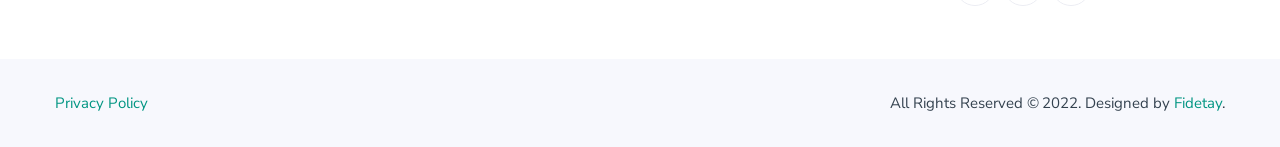Please identify the bounding box coordinates of where to click in order to follow the instruction: "visit workwear production in turkey".

[0.207, 0.003, 0.461, 0.265]